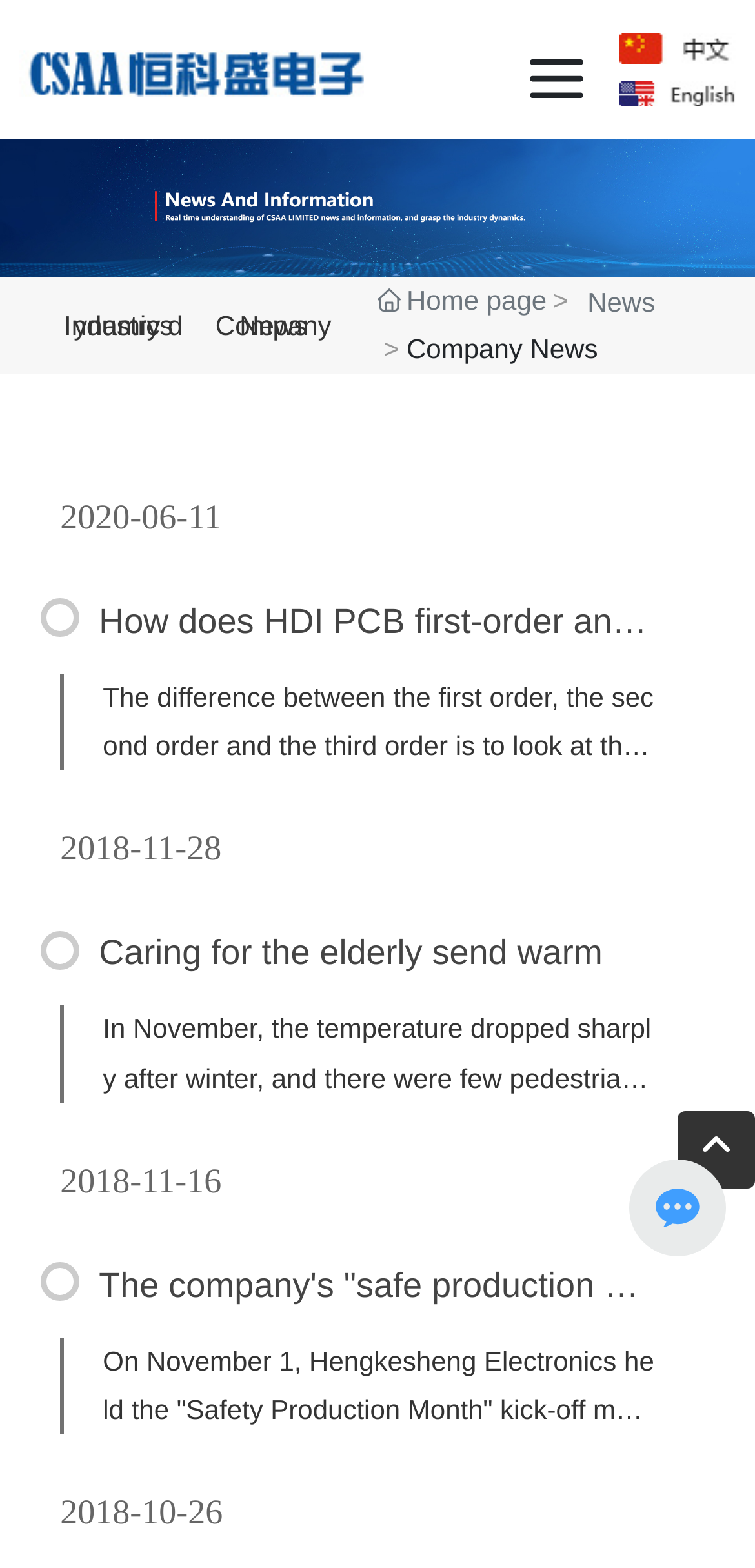Can you specify the bounding box coordinates for the region that should be clicked to fulfill this instruction: "Check the company news dated '2018-11-28'".

[0.08, 0.529, 0.293, 0.554]